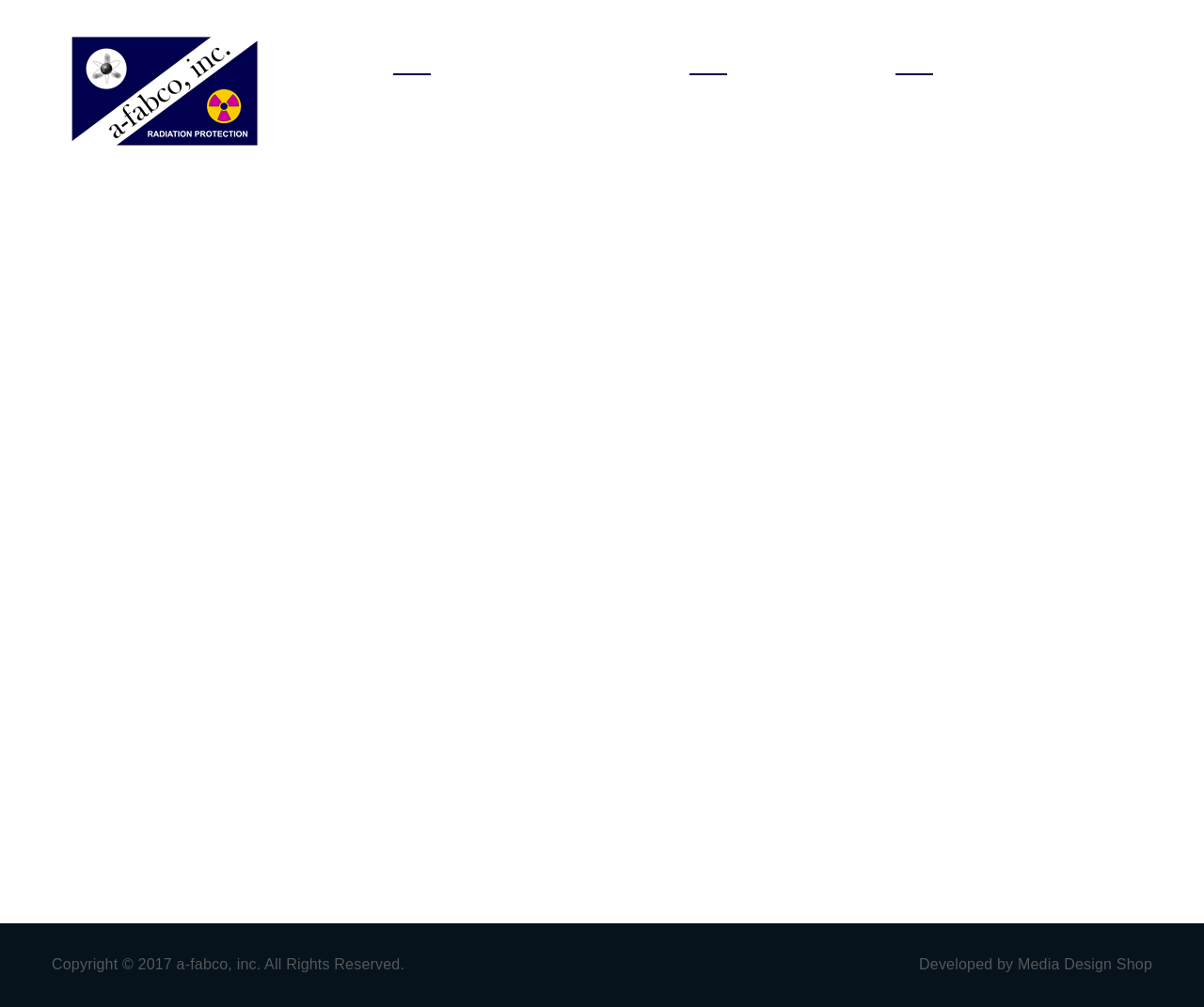Specify the bounding box coordinates of the area to click in order to follow the given instruction: "Contact Us."

[0.744, 0.035, 0.941, 0.074]